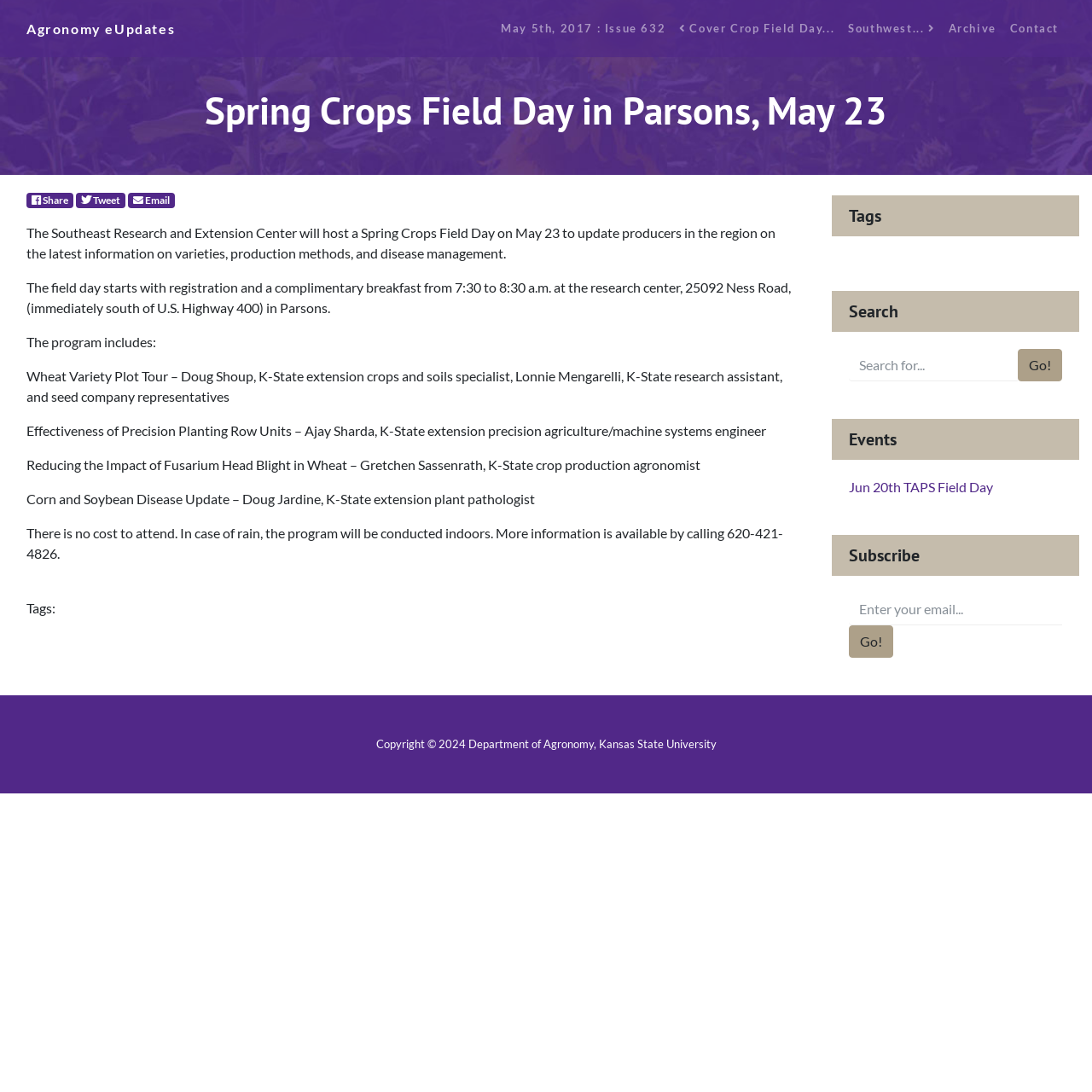What is the topic of the Spring Crops Field Day?
Using the image, give a concise answer in the form of a single word or short phrase.

Varieties, production methods, and disease management